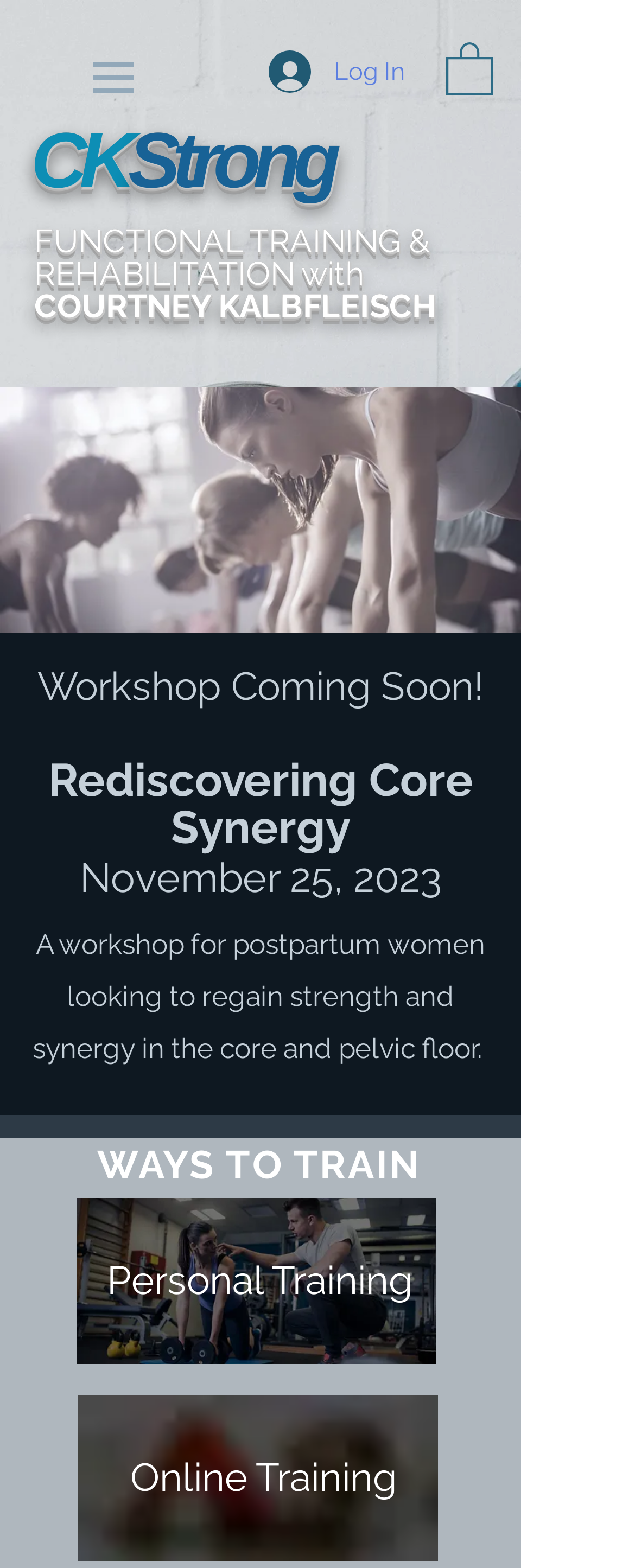What are the two ways to train with Courtney?
Using the details shown in the screenshot, provide a comprehensive answer to the question.

The webpage provides two options to train with Courtney, which are Personal Training and Online Training, as evident from the links and images on the webpage.